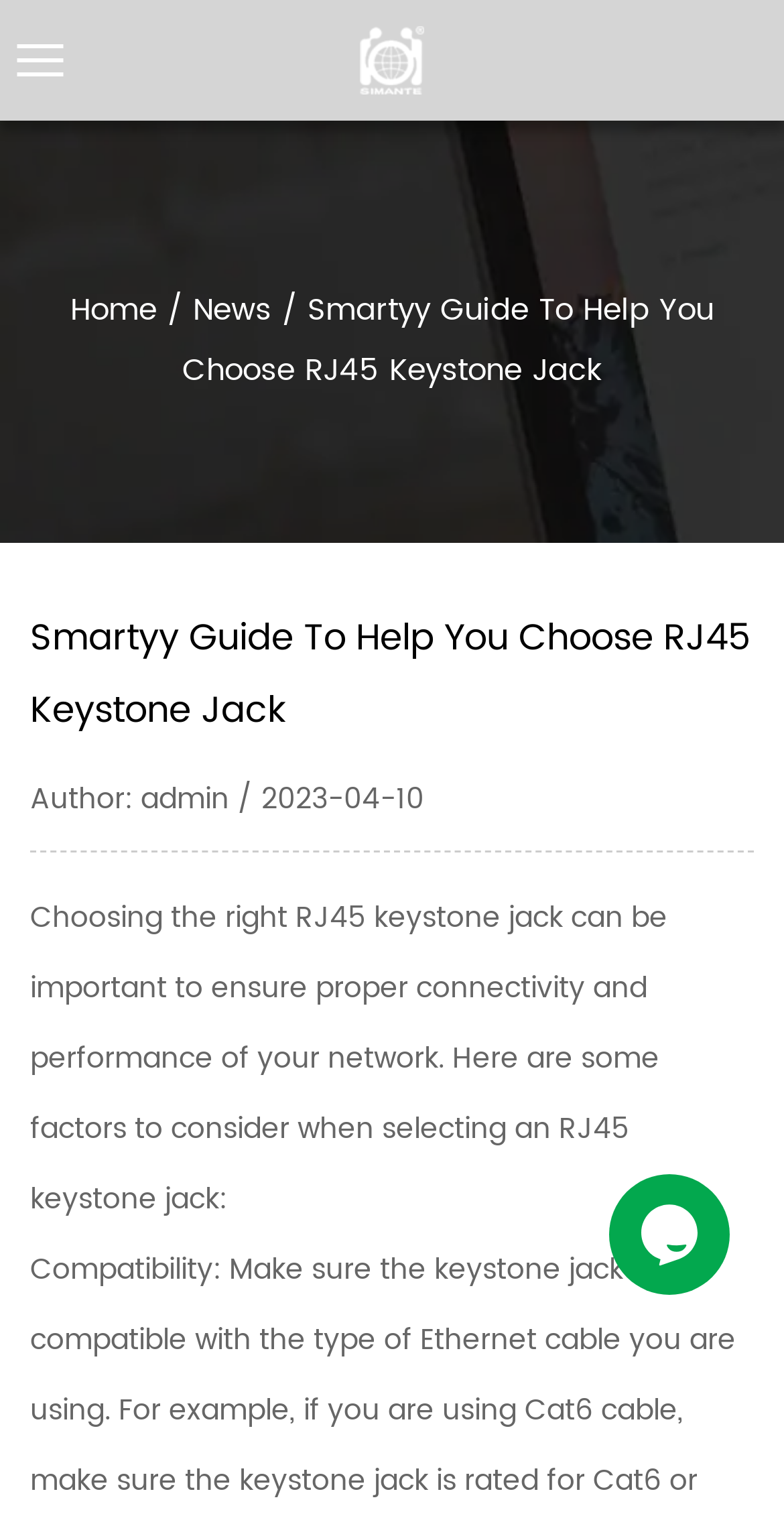Can you determine the main header of this webpage?

Smartyy Guide To Help You Choose RJ45 Keystone Jack